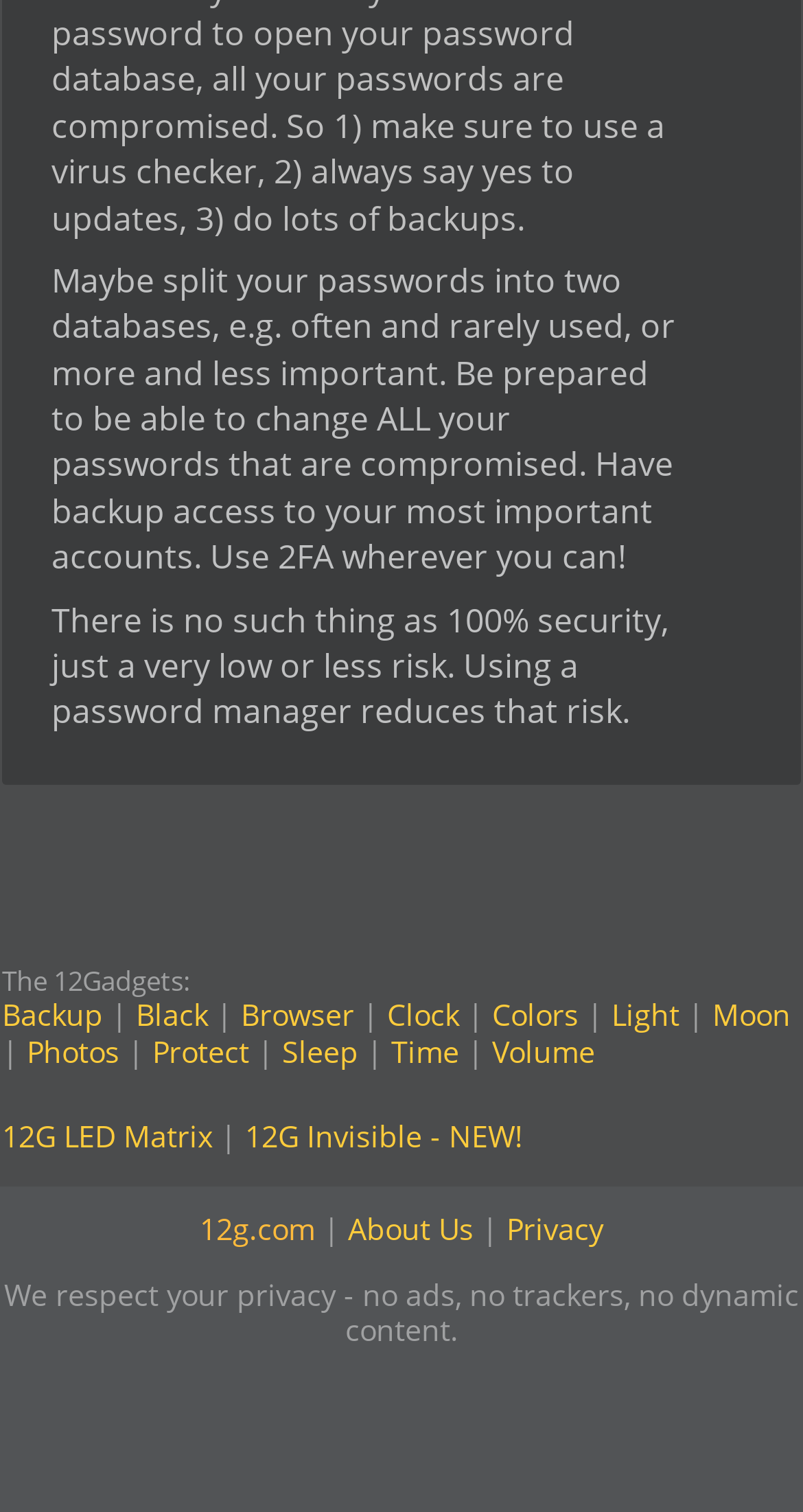What is the topic of the first static text?
Give a detailed explanation using the information visible in the image.

The first static text element [255] has the OCR text 'Maybe split your passwords into two databases, e.g. often and rarely used, or more and less important. Be prepared to be able to change ALL your passwords that are compromised. Have backup access to your most important accounts. Use 2FA wherever you can!'. This text is related to password security and management.